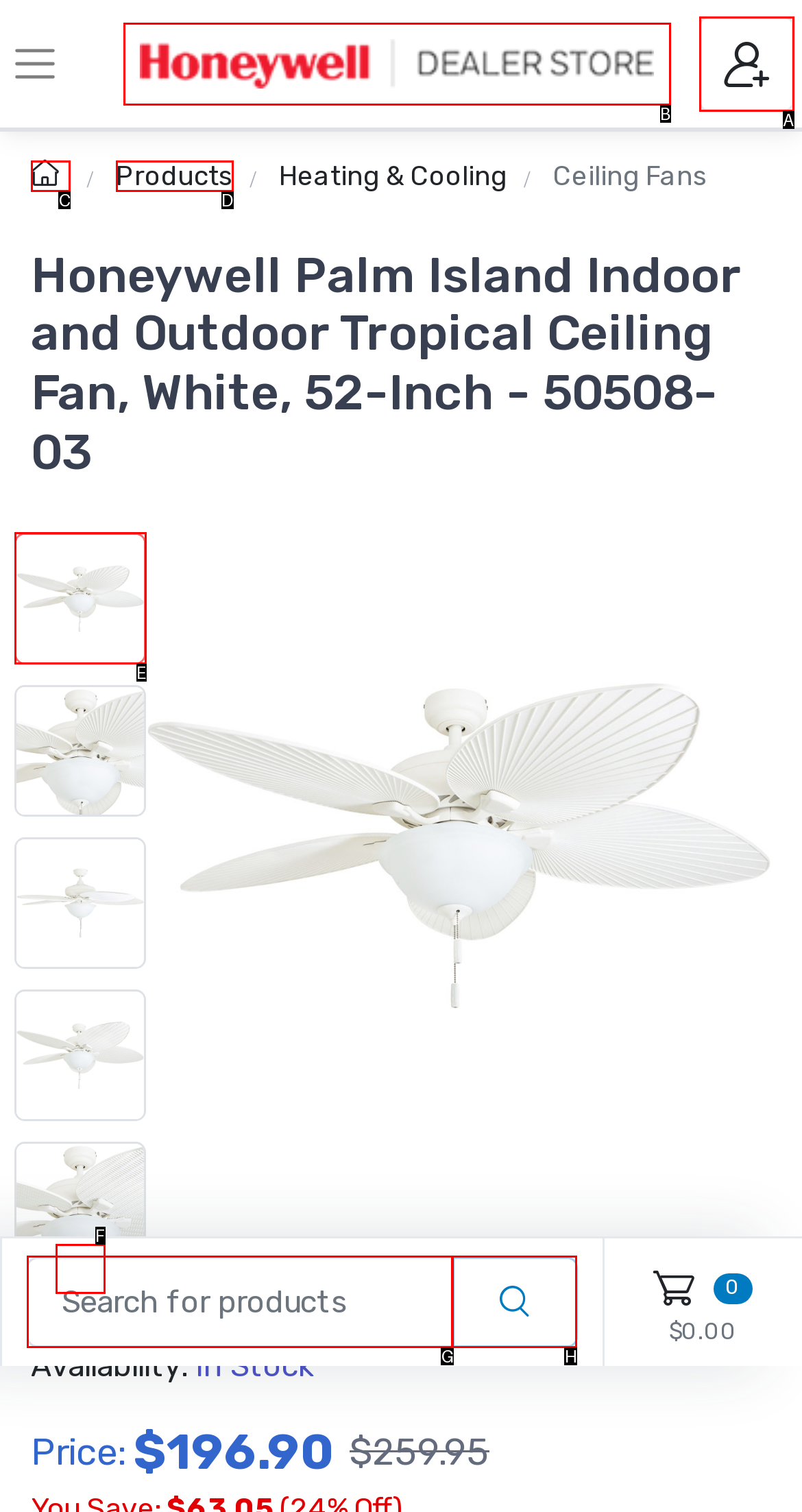Using the description: Products
Identify the letter of the corresponding UI element from the choices available.

D